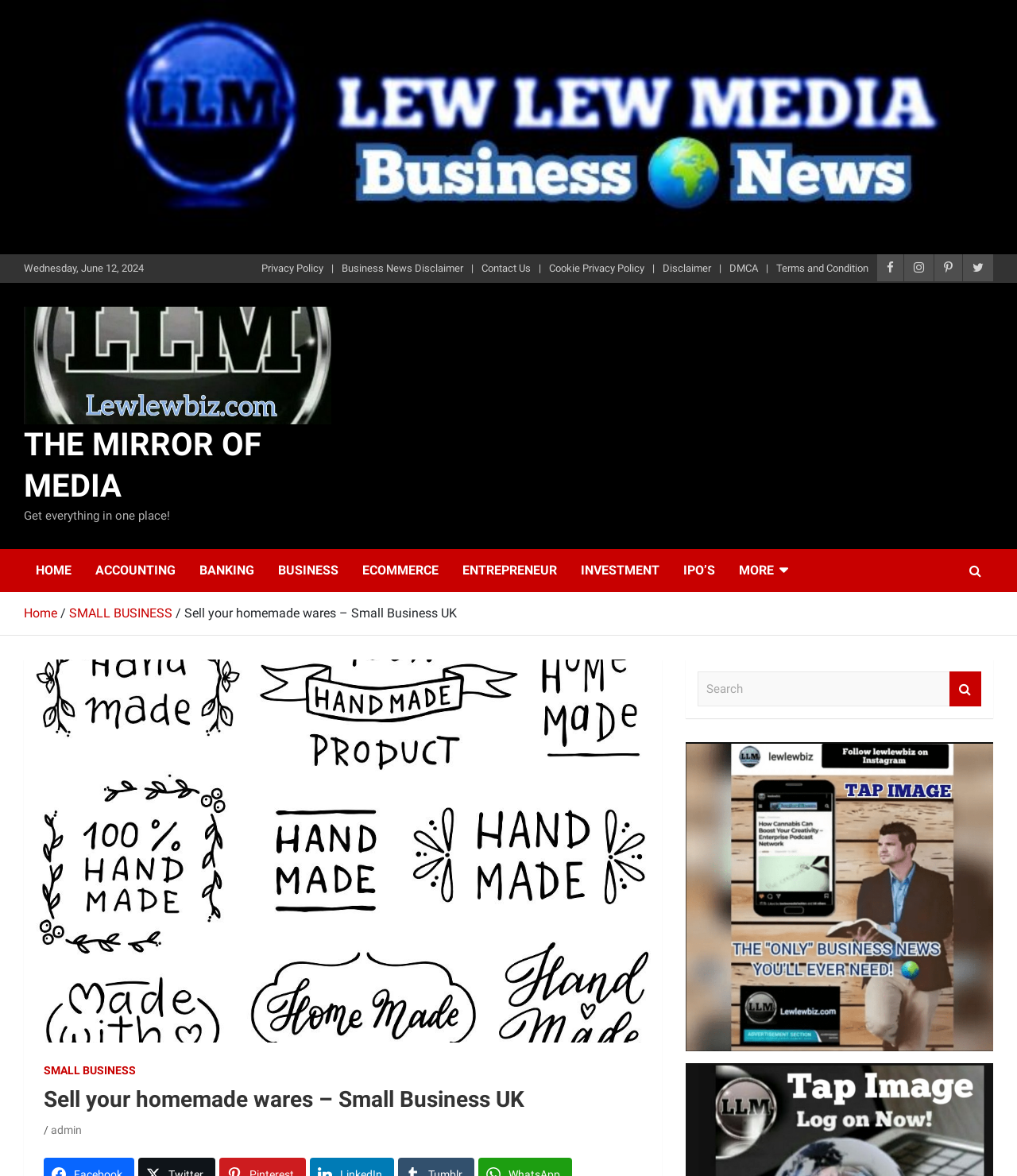Construct a thorough caption encompassing all aspects of the webpage.

The webpage appears to be a news article or blog post about selling homemade wares, specifically focused on small businesses in the UK. At the top of the page, there is a date displayed, "Wednesday, June 12, 2024". Below the date, there are several social media links and a series of links to various policies, such as "Privacy Policy" and "Terms and Condition".

To the left of the policies, there is a logo and a heading that reads "THE MIRROR OF MEDIA". Below the logo, there is a tagline that says "Get everything in one place!". A navigation menu follows, with links to different sections of the website, including "HOME", "ACCOUNTING", "BUSINESS", and others.

Below the navigation menu, there is a breadcrumbs section that shows the current page's location within the website's hierarchy. The breadcrumbs display the path "Home > SMALL BUSINESS > Sell your homemade wares – Small Business UK".

The main content of the page is a single article or post, with a heading that reads "Sell your homemade wares – Small Business UK". The article is accompanied by an image. At the bottom of the page, there is a search bar with a search button. To the right of the search bar, there is an advertisement section with an image and a link to the advertisement.

There are a total of 7 links to different policies at the top of the page, and 9 links in the navigation menu. The webpage has a total of 2 images, one for the logo and one for the advertisement.